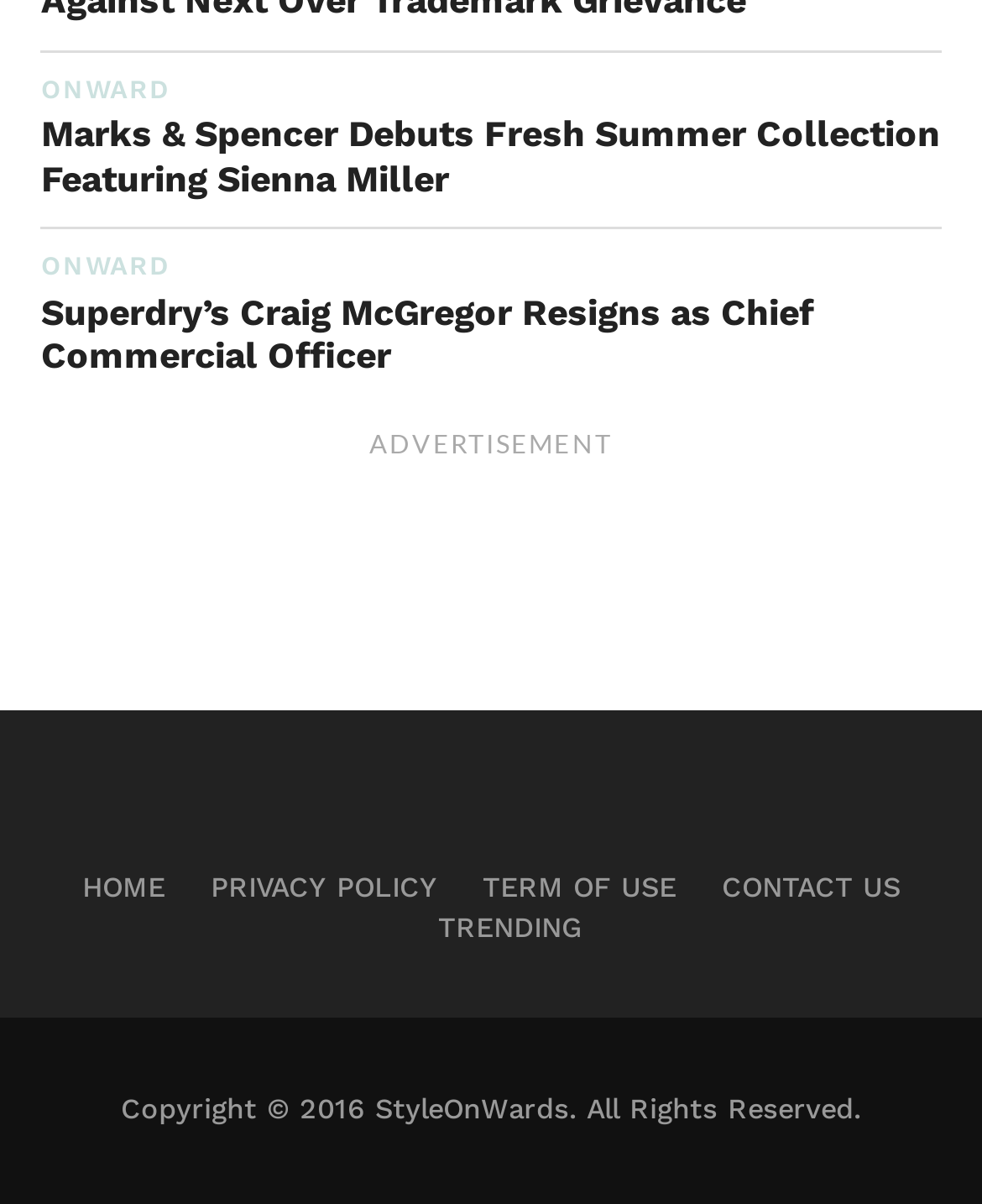What is the year in which the copyright was claimed?
Look at the webpage screenshot and answer the question with a detailed explanation.

The answer can be found in the StaticText element at the bottom of the webpage, which states 'Copyright © 2016 StyleOnWards. All Rights Reserved.'. This suggests that the year in which the copyright was claimed is 2016.